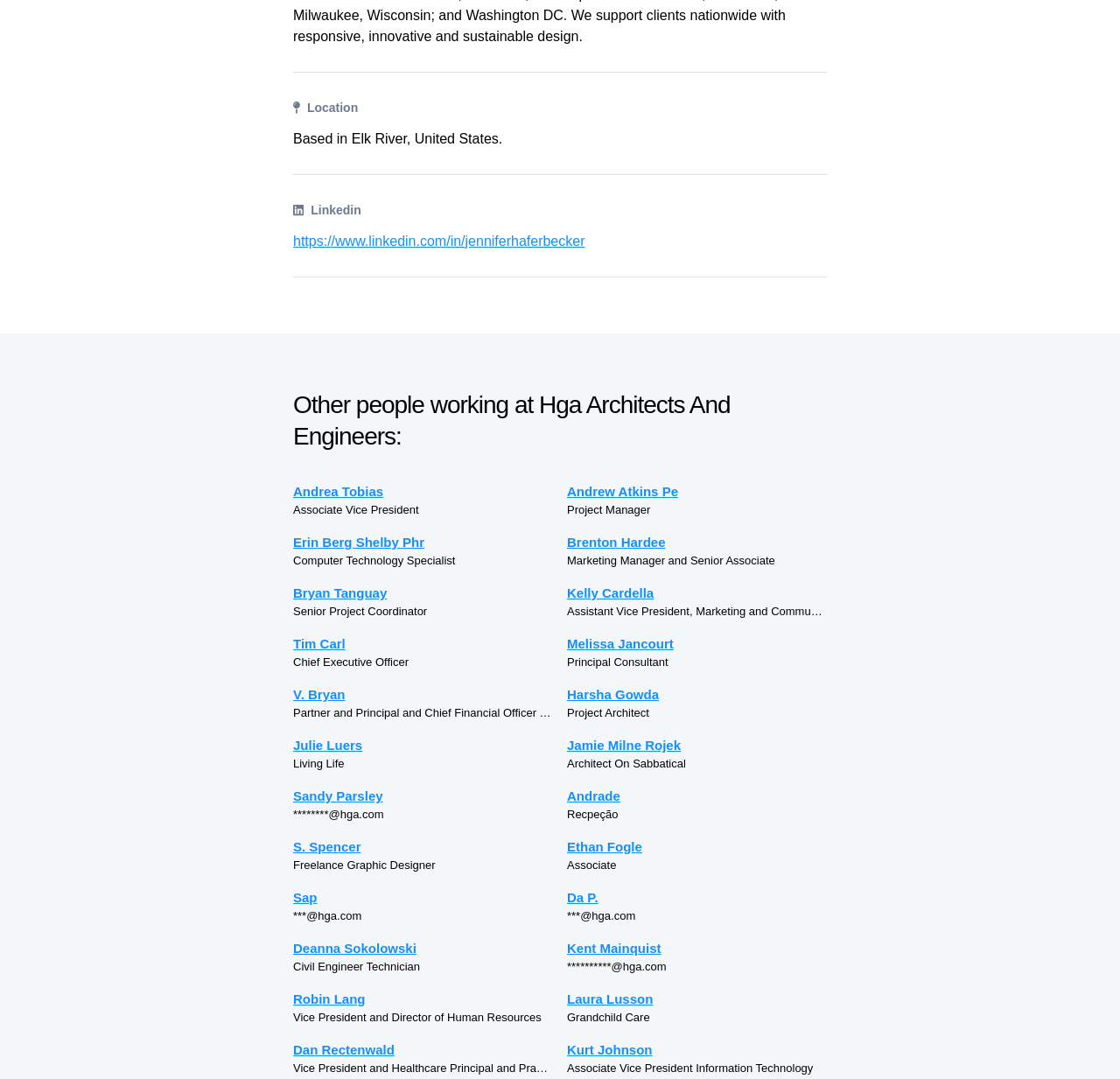Identify the bounding box coordinates of the region that should be clicked to execute the following instruction: "Visit Erin Berg Shelby's page".

[0.262, 0.493, 0.494, 0.512]